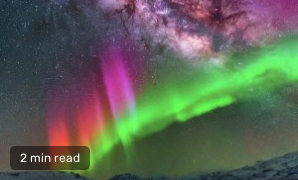What is the significance of the auroras?
Answer with a single word or phrase, using the screenshot for reference.

Effects of solar storms